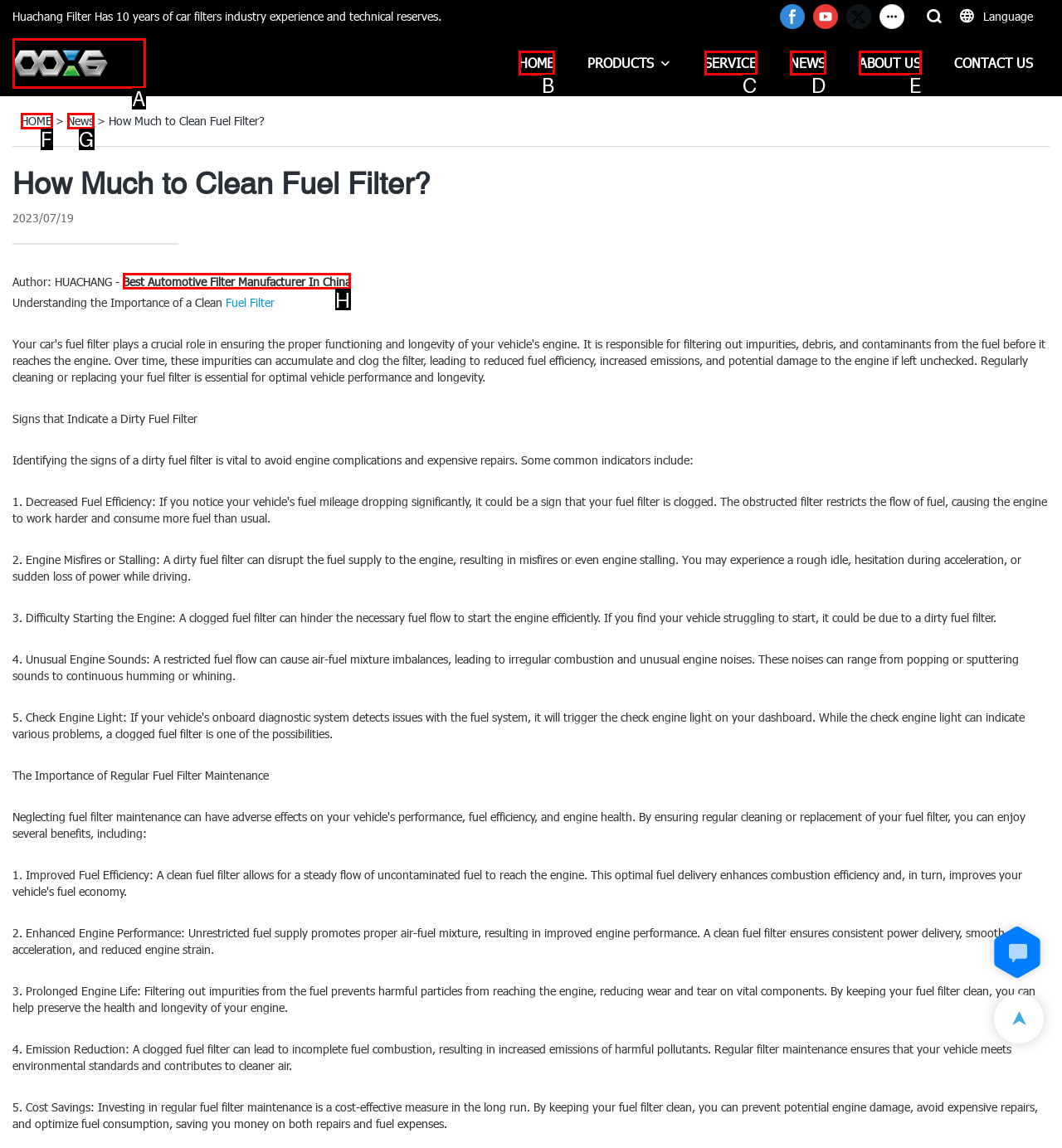Tell me which UI element to click to fulfill the given task: Click the 'Best Automotive Filter Manufacturer In China' link. Respond with the letter of the correct option directly.

H